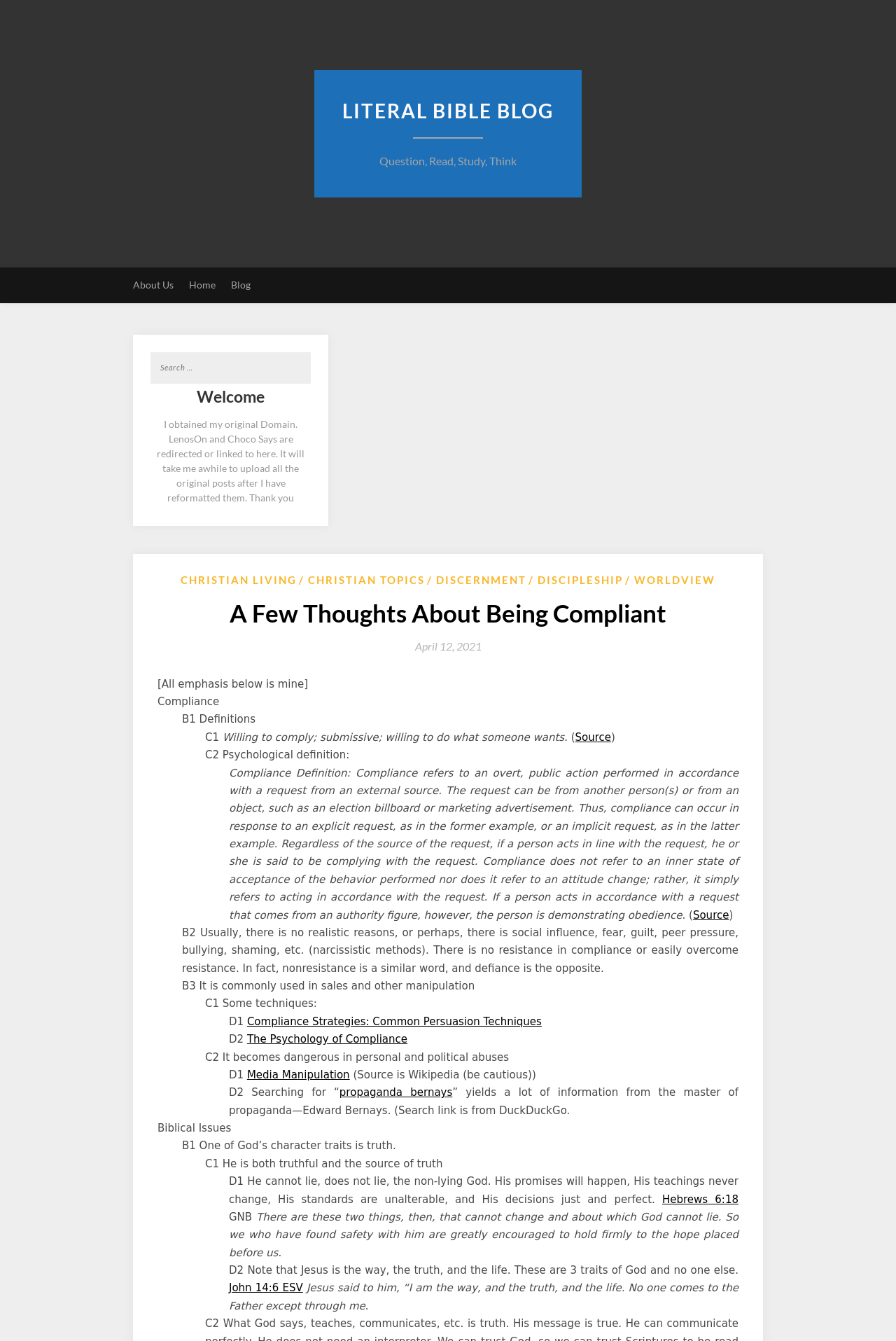For the element described, predict the bounding box coordinates as (top-left x, top-left y, bottom-right x, bottom-right y). All values should be between 0 and 1. Element description: April 12, 2021

[0.463, 0.477, 0.537, 0.486]